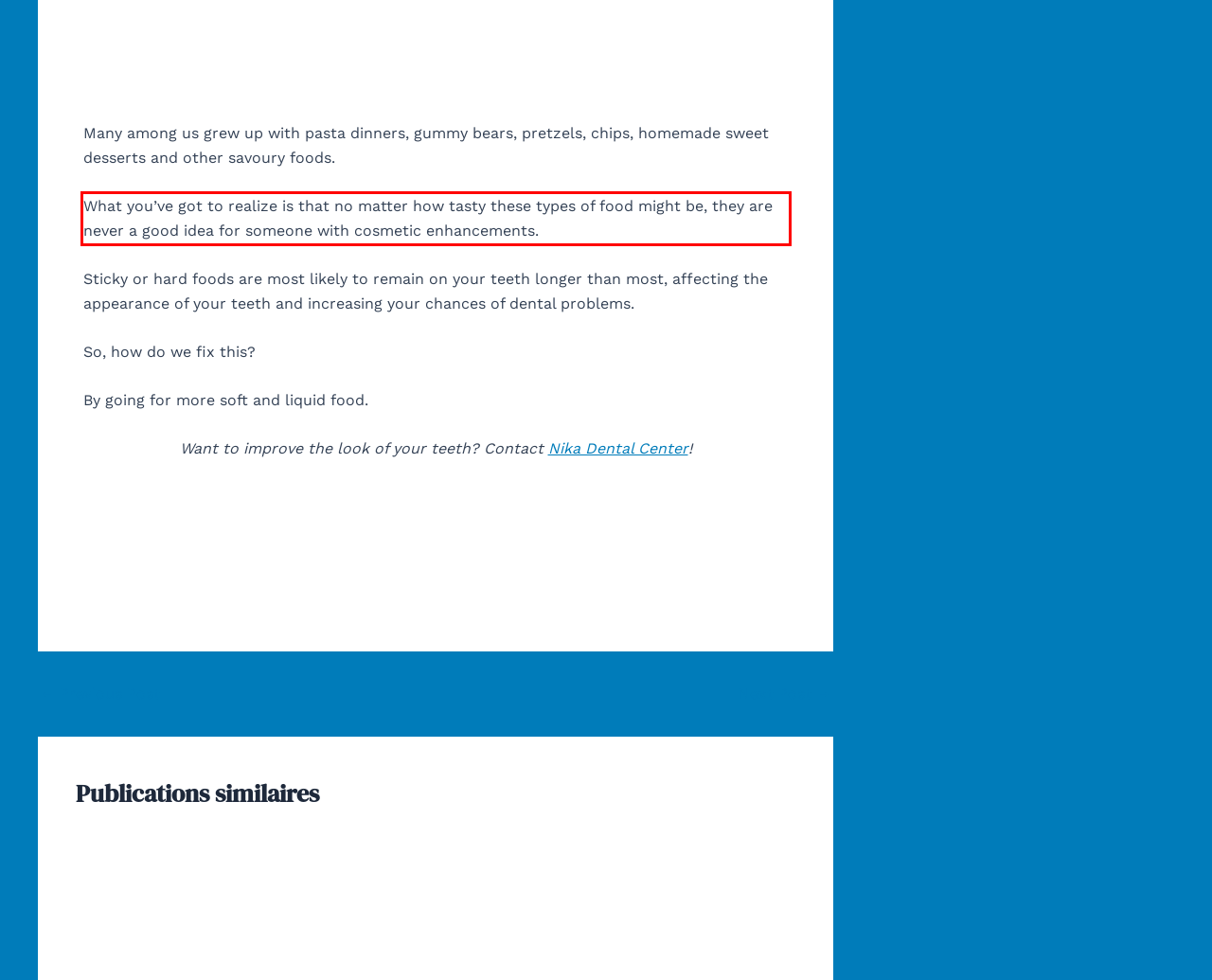Within the provided webpage screenshot, find the red rectangle bounding box and perform OCR to obtain the text content.

What you’ve got to realize is that no matter how tasty these types of food might be, they are never a good idea for someone with cosmetic enhancements.